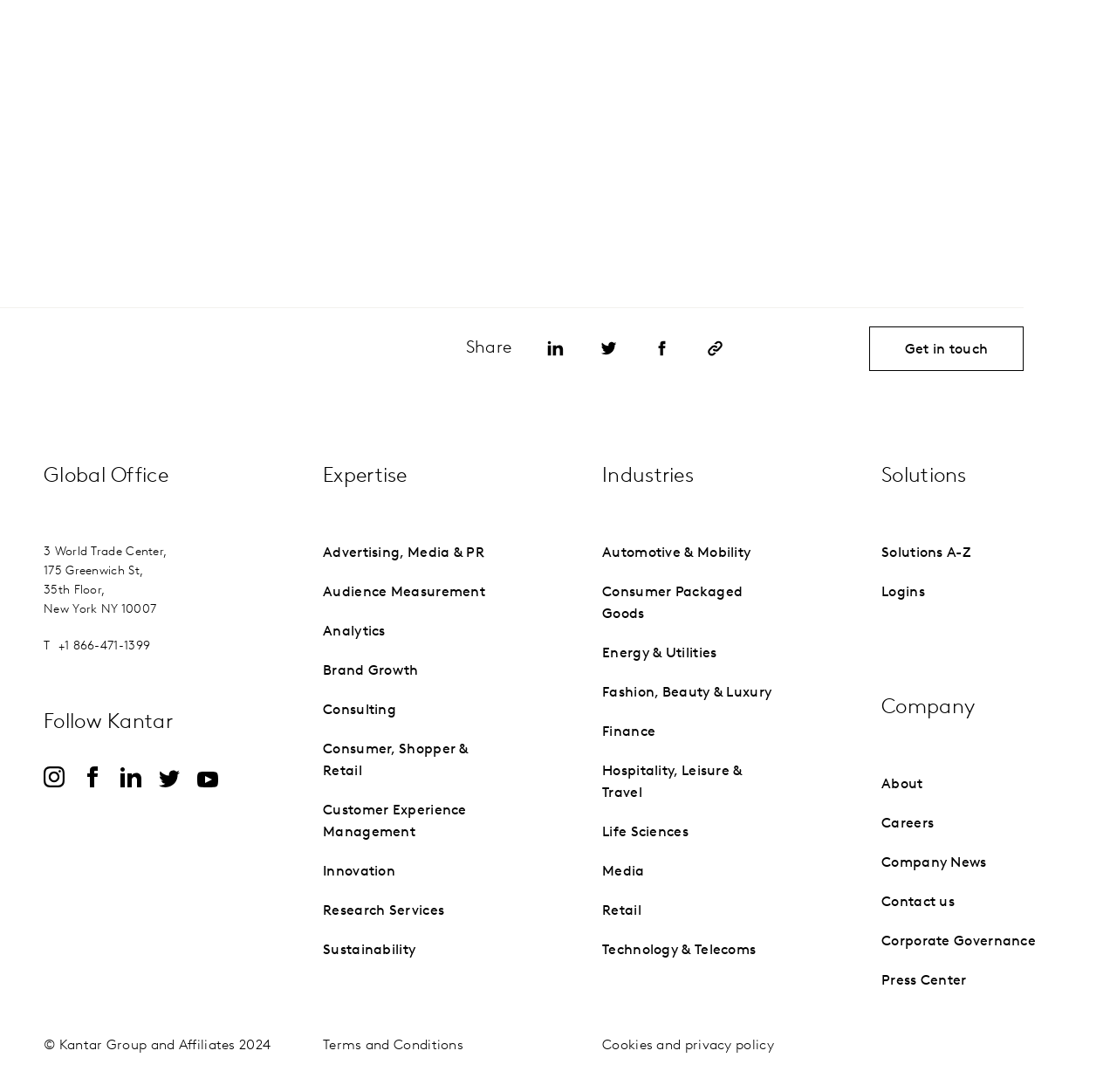Please identify the bounding box coordinates of the element I need to click to follow this instruction: "Contact us".

[0.789, 0.82, 0.855, 0.833]